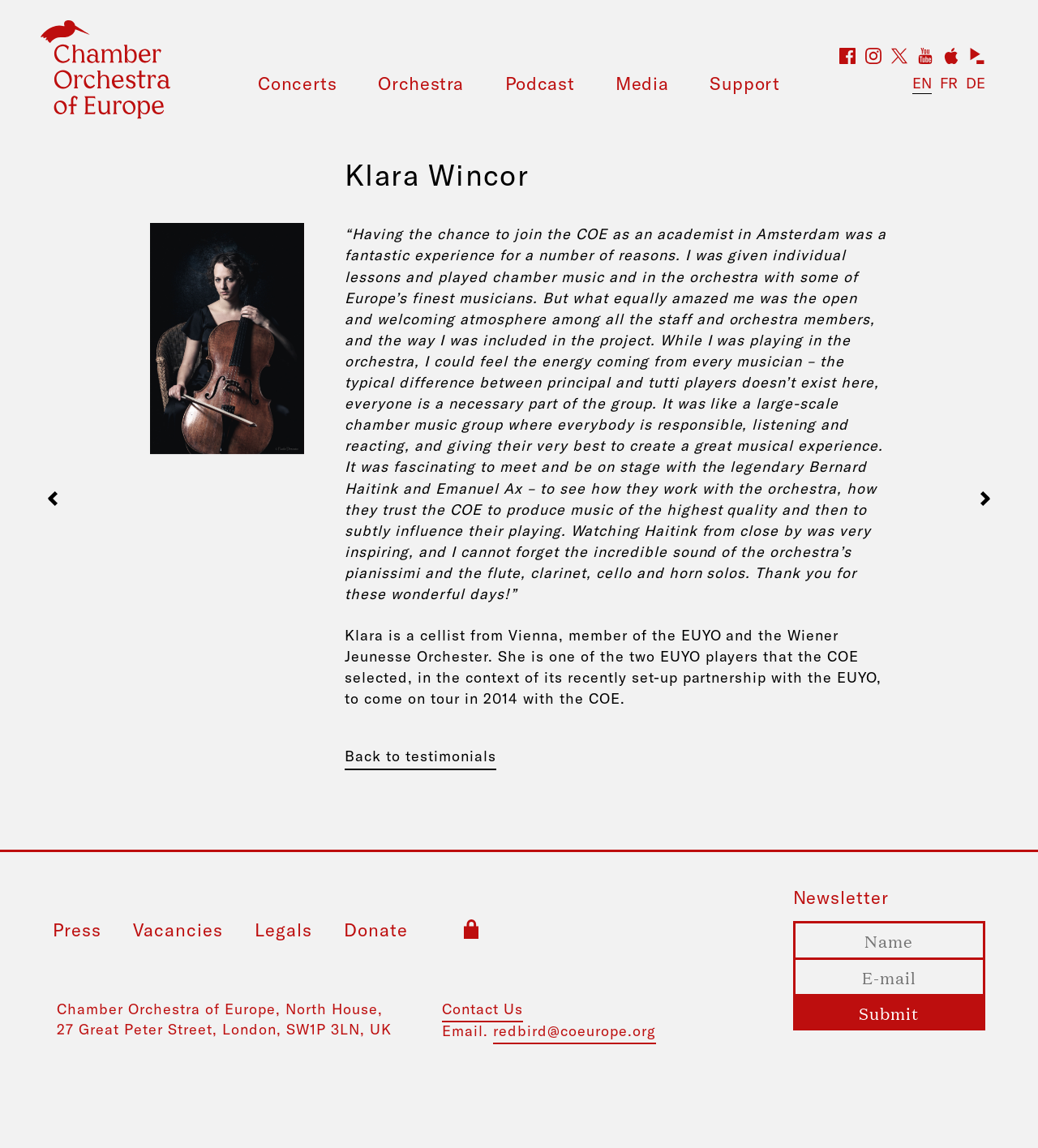Based on the description "Back to testimonials", find the bounding box of the specified UI element.

[0.332, 0.649, 0.478, 0.669]